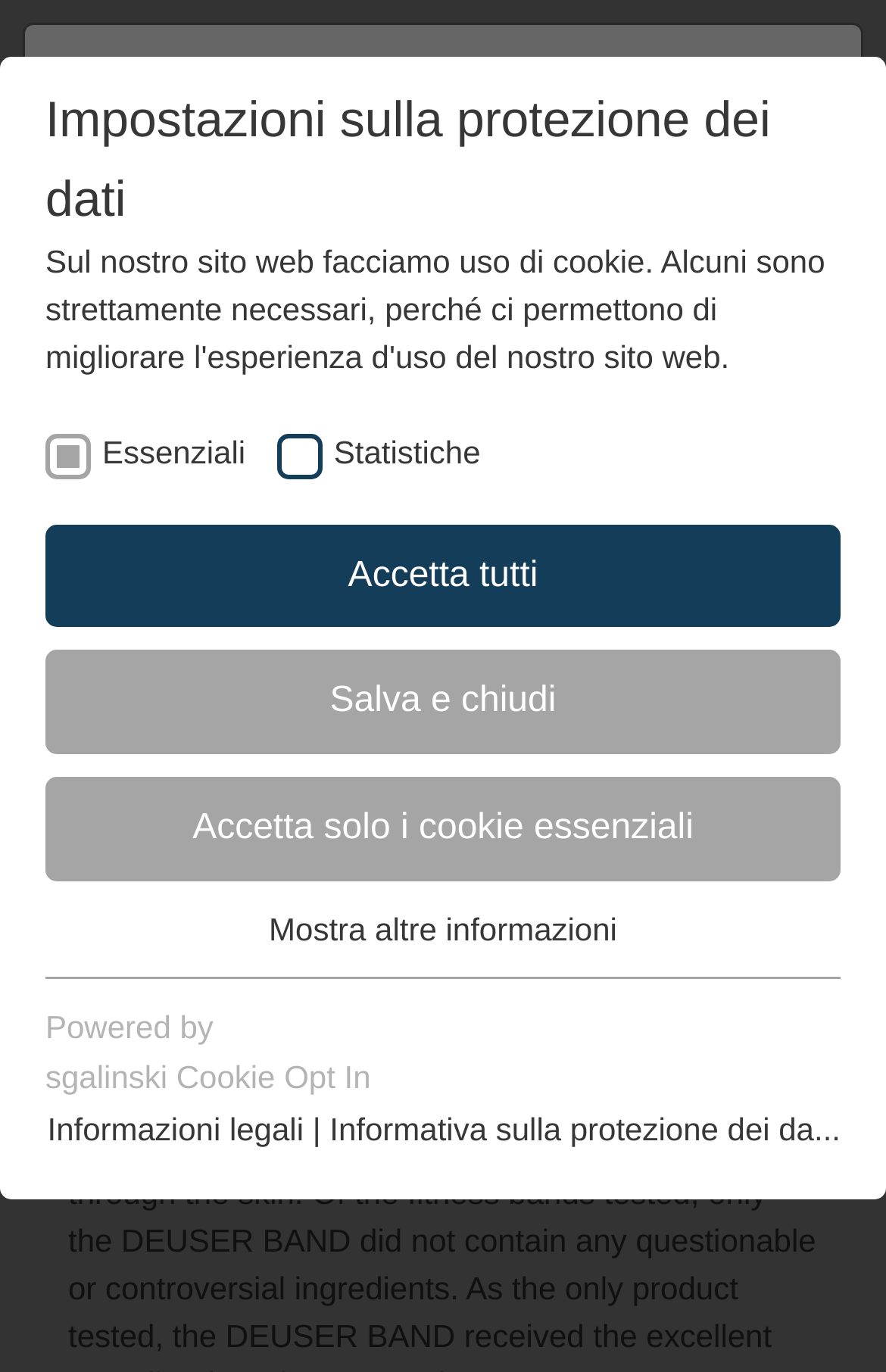Identify the bounding box coordinates of the area that should be clicked in order to complete the given instruction: "Read the test winner announcement". The bounding box coordinates should be four float numbers between 0 and 1, i.e., [left, top, right, bottom].

[0.038, 0.408, 0.962, 0.475]